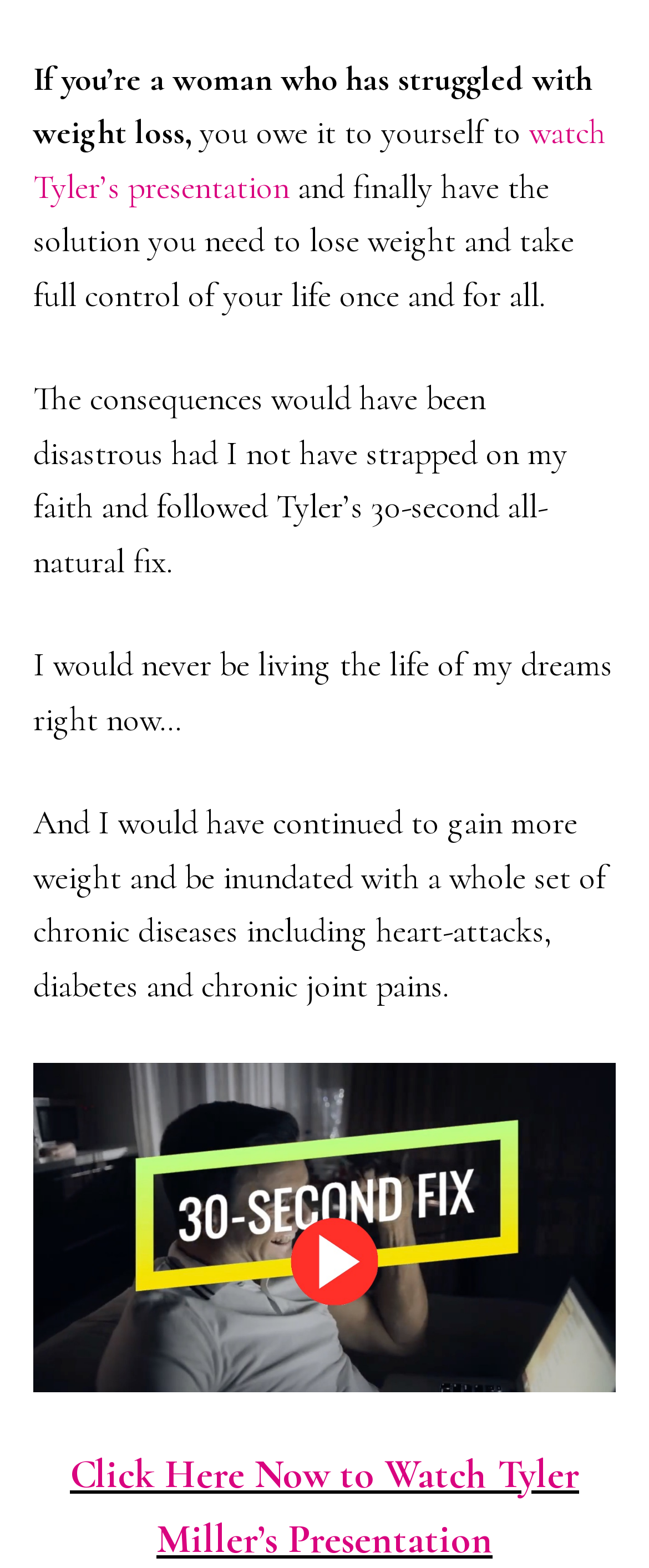What action is the user encouraged to take?
Utilize the image to construct a detailed and well-explained answer.

The user is encouraged to watch the presentation, as indicated by the links 'watch Tyler’s presentation' and 'Click Here Now to Watch Tyler Miller’s Presentation'.